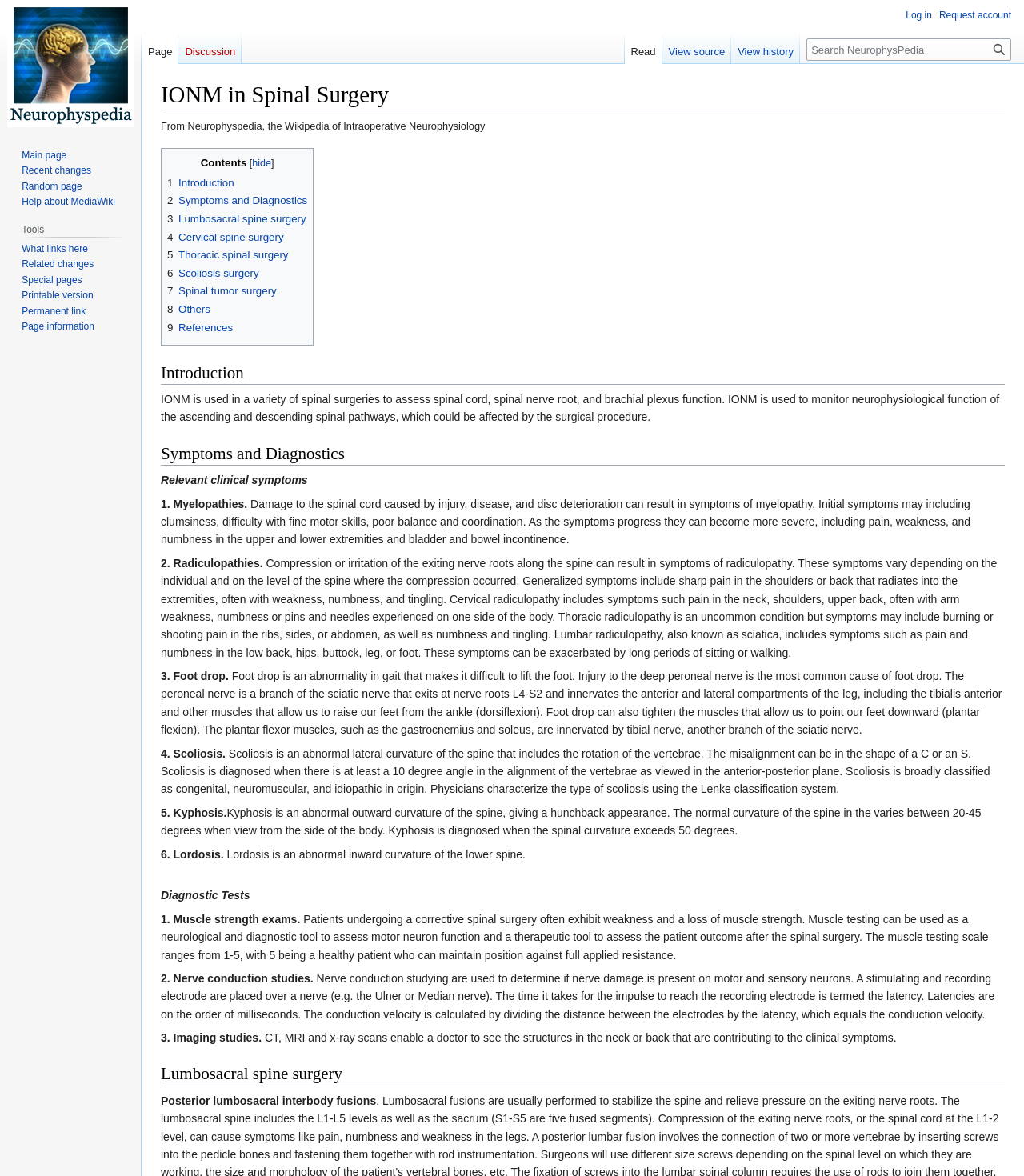What is the purpose of nerve conduction studies?
Using the information presented in the image, please offer a detailed response to the question.

Nerve conduction studies are used to determine if nerve damage is present on motor and sensory neurons, as stated in the Diagnostic Tests section of the webpage, and the test involves stimulating and recording electrodes placed over a nerve to measure the latency and conduction velocity.